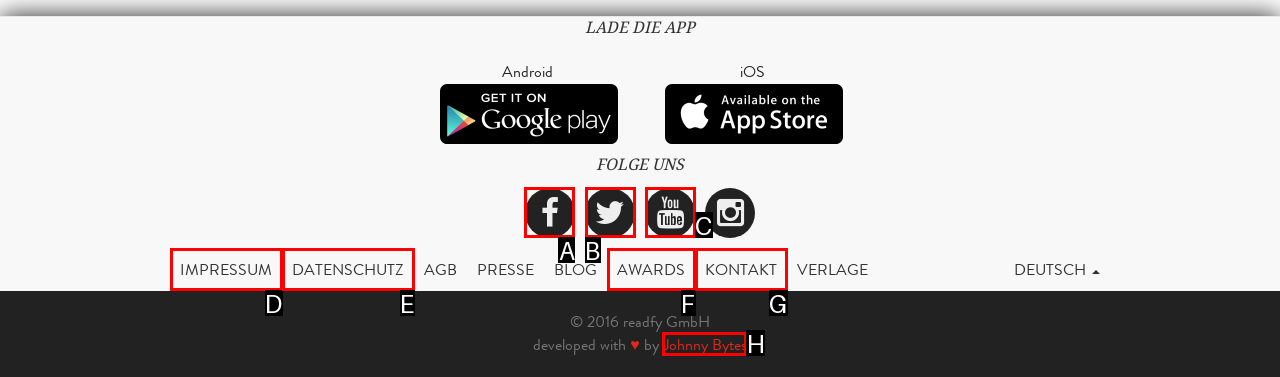Which option should I select to accomplish the task: Follow on Facebook? Respond with the corresponding letter from the given choices.

A